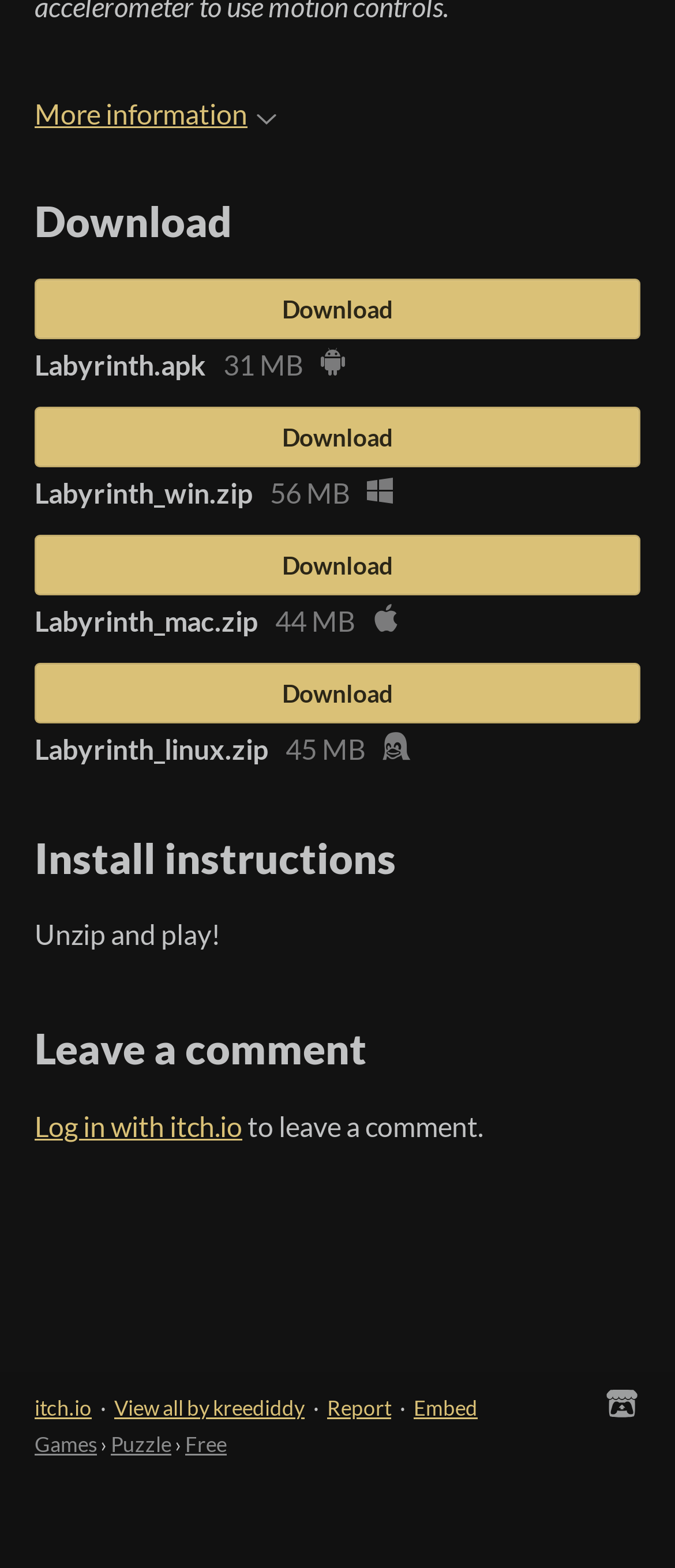Please locate the bounding box coordinates for the element that should be clicked to achieve the following instruction: "Follow us on Linkedin". Ensure the coordinates are given as four float numbers between 0 and 1, i.e., [left, top, right, bottom].

None